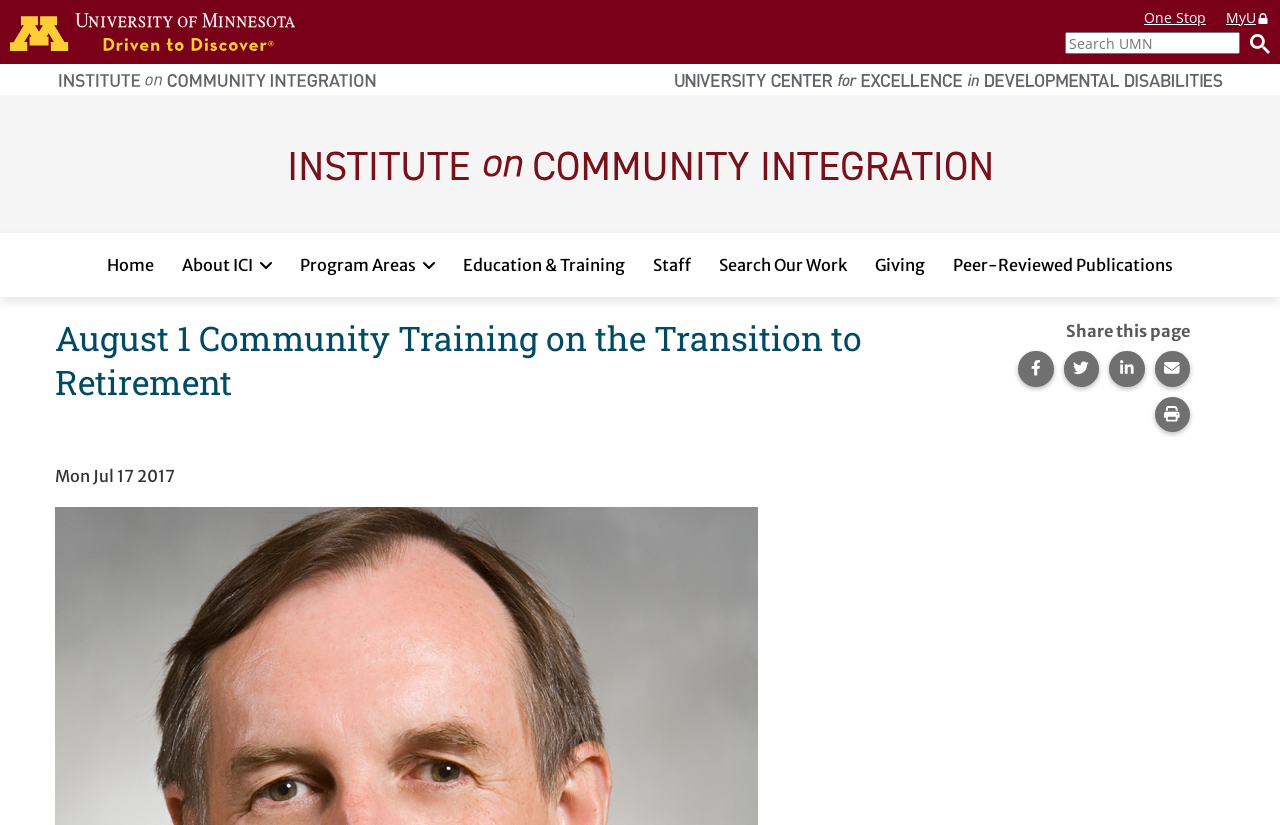What is the purpose of the search bar?
Please give a detailed and elaborate explanation in response to the question.

I found the answer by looking at the top-right corner of the webpage, where there is a search bar with a placeholder text 'Search UMN' and a search button. This suggests that the search bar is intended for searching content within the University of Minnesota website.